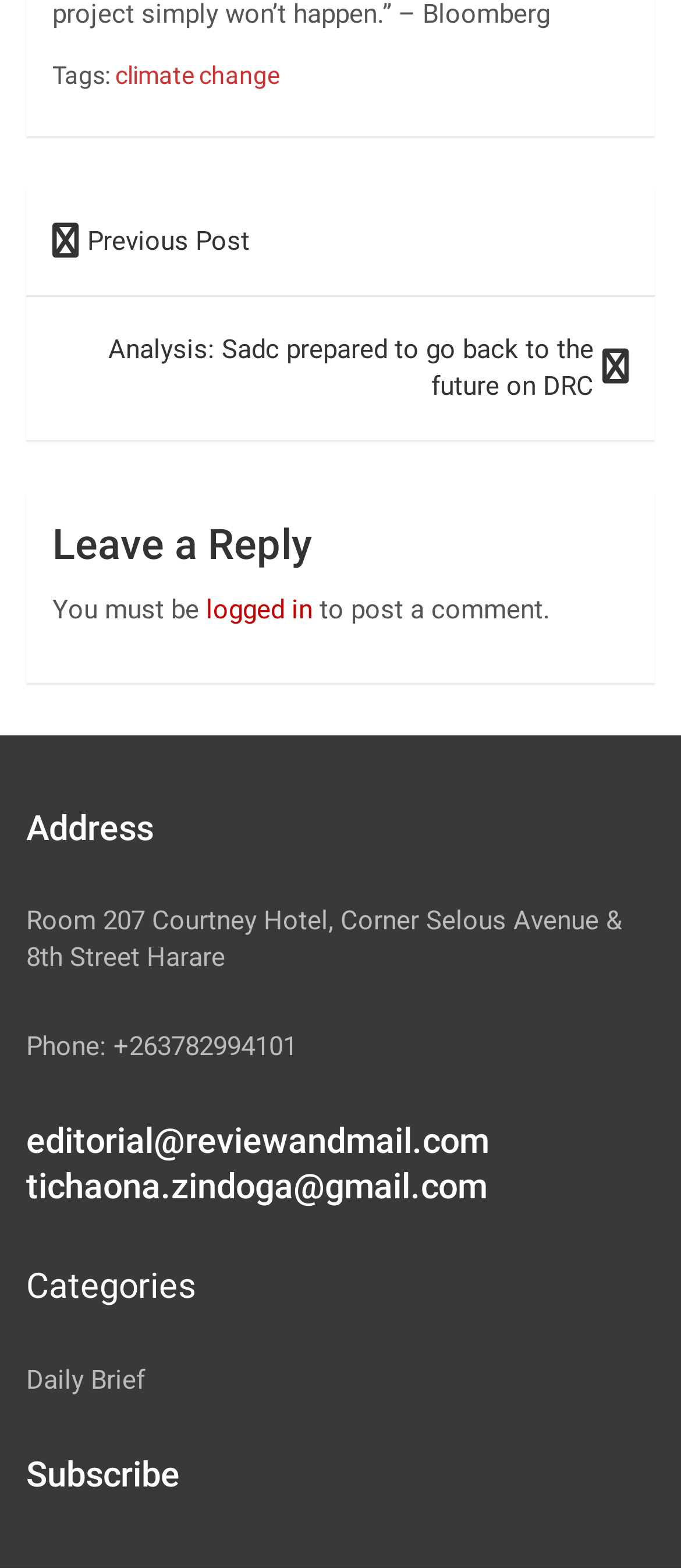What is the title of the previous post?
Use the information from the image to give a detailed answer to the question.

I found the title of the previous post by looking at the navigation section, where it says 'Post navigation'. Under this section, there are two links, one for the previous post and one for the next post. The title of the previous post is 'Analysis: Sadc prepared to go back to the future on DRC'.